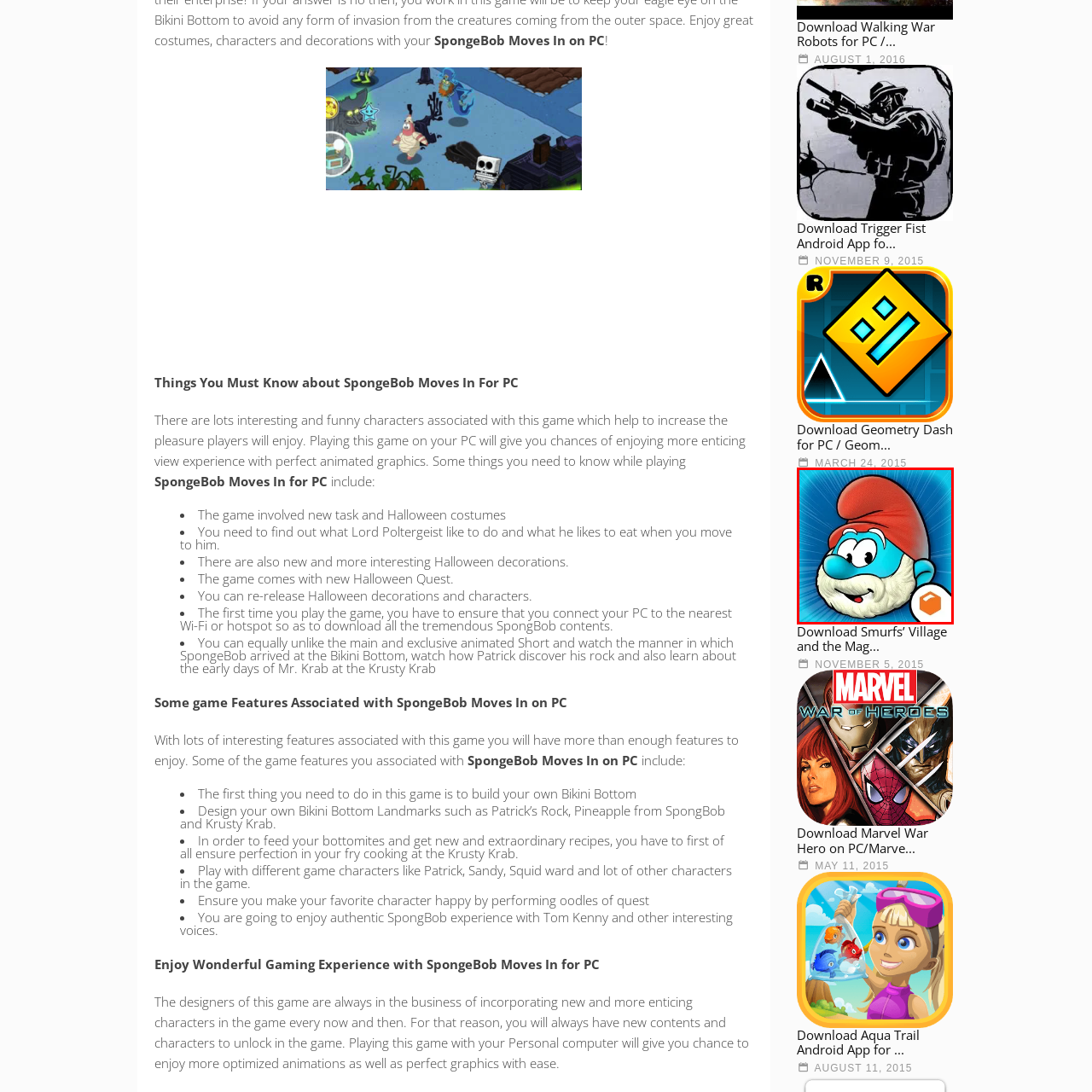Please look at the image within the red bounding box and provide a detailed answer to the following question based on the visual information: What type of game is 'Smurfs’ Village and the Magical Meadow'?

The caption describes the game as inviting players to 'dive into an enchanting world filled with adventure, creativity, and engaging gameplay', which suggests that it is an adventure game with creative and engaging elements.